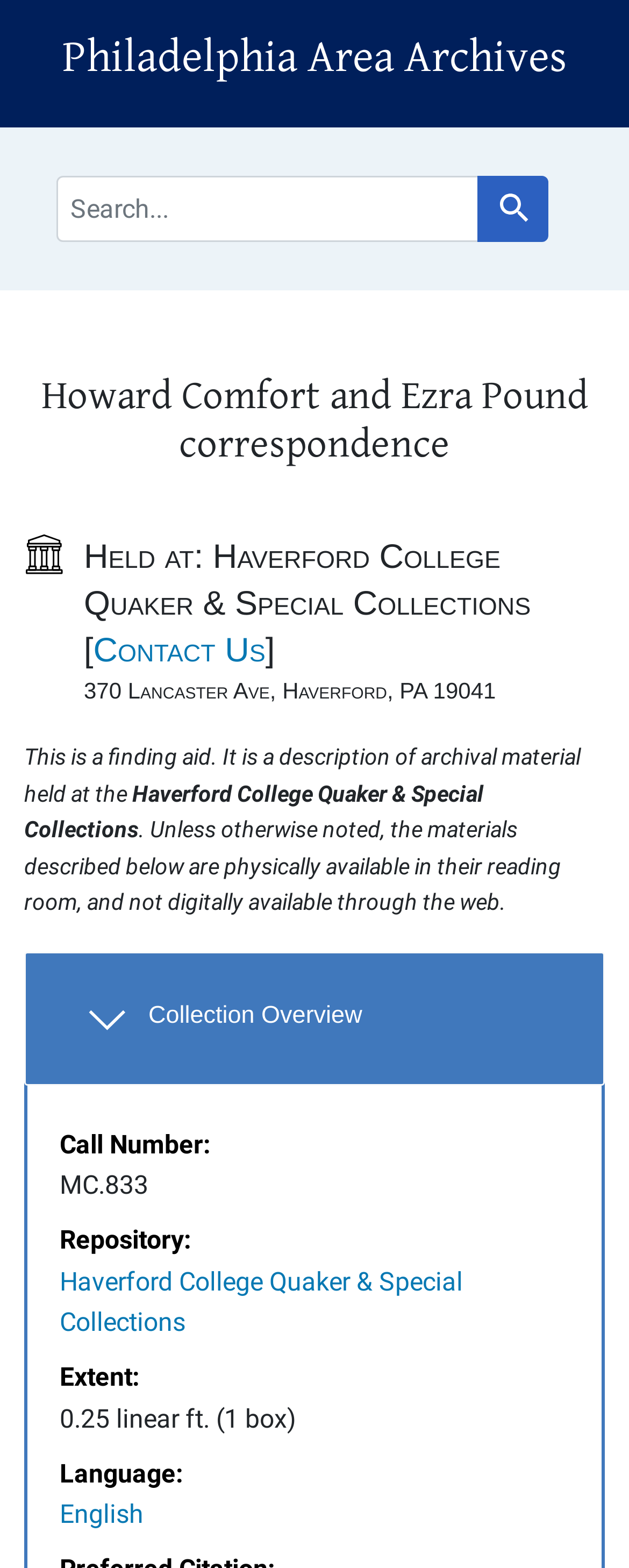Using the element description: "Philadelphia Area Archives", determine the bounding box coordinates. The coordinates should be in the format [left, top, right, bottom], with values between 0 and 1.

[0.099, 0.021, 0.901, 0.053]